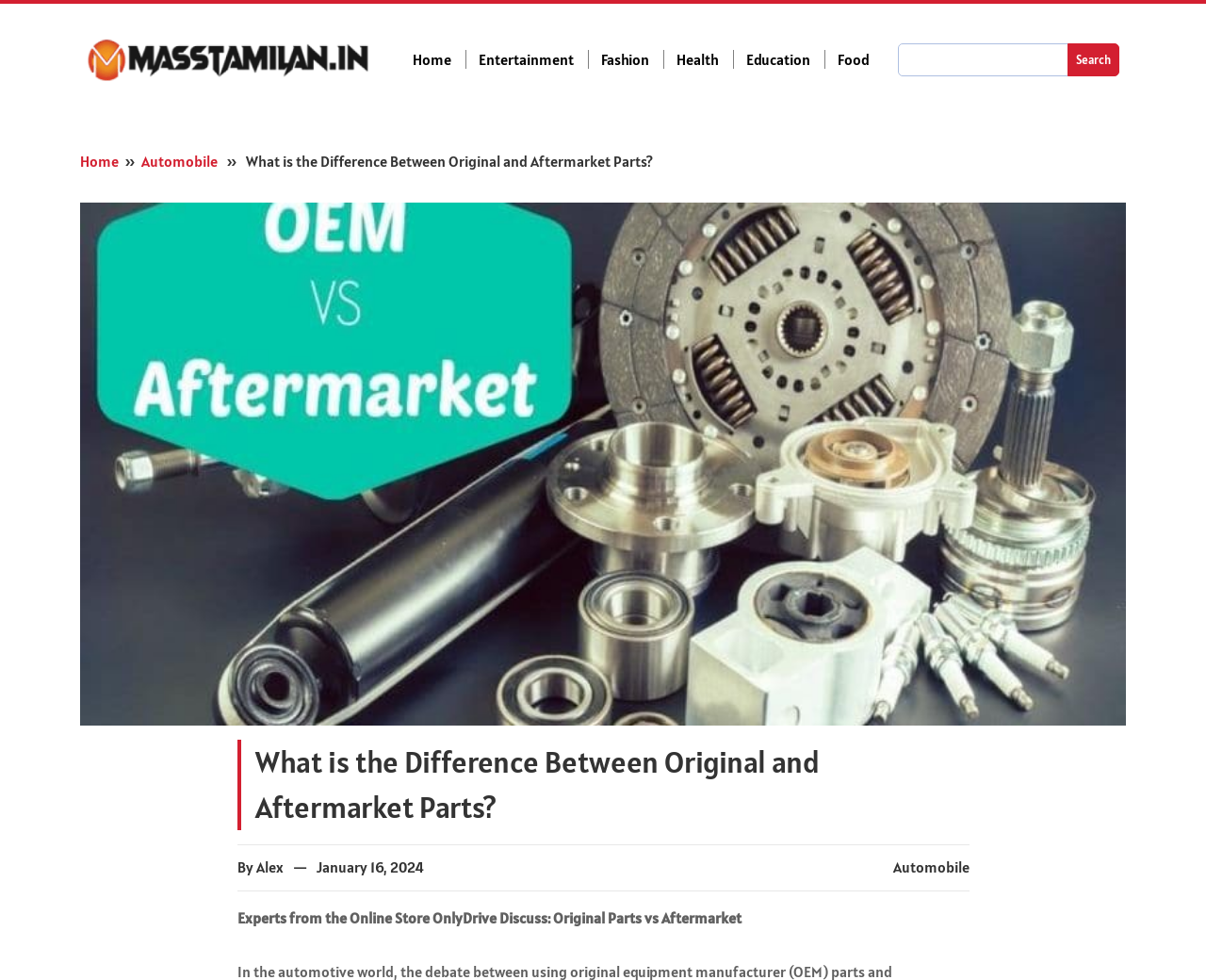When was the article published?
Answer the question with just one word or phrase using the image.

January 16, 2024